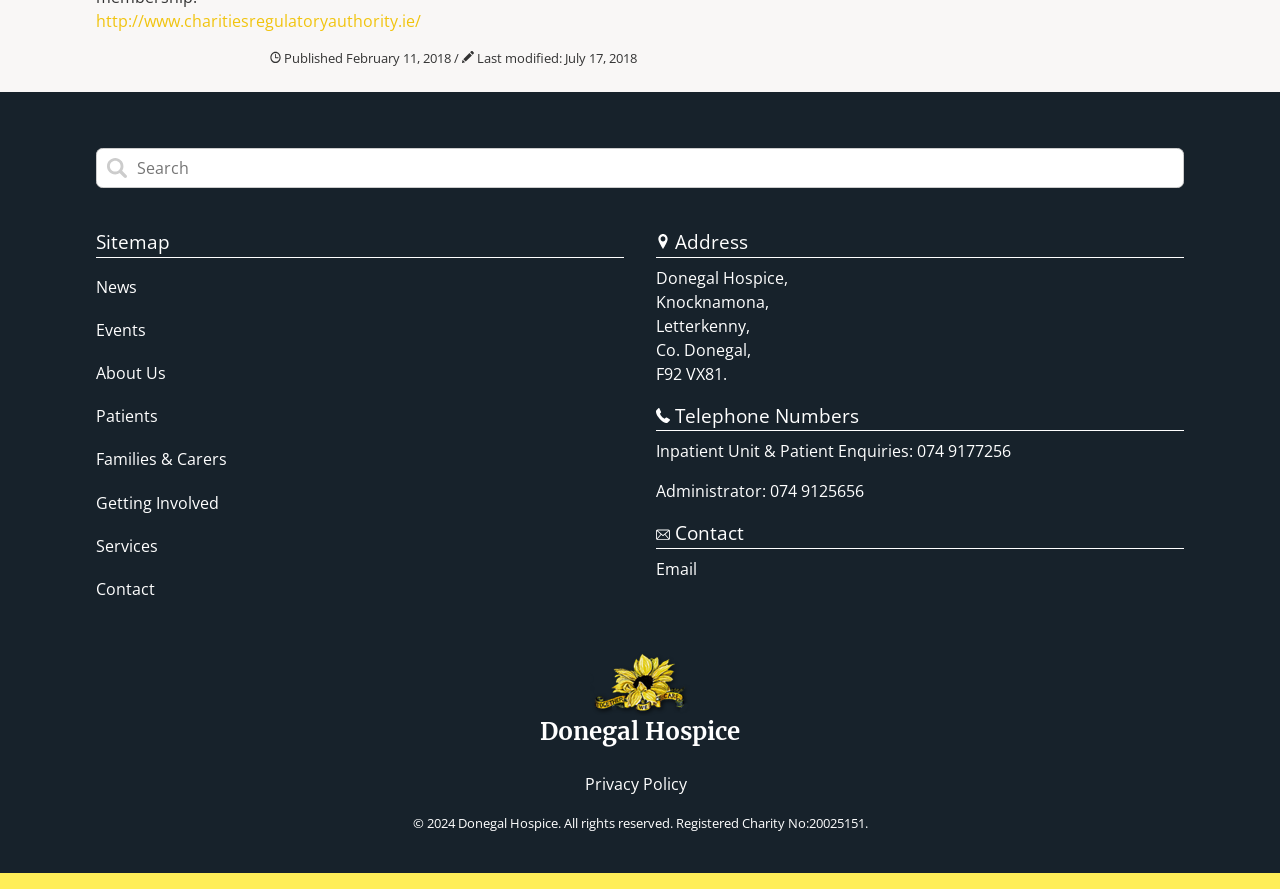Find the coordinates for the bounding box of the element with this description: "Families & Carers".

[0.075, 0.504, 0.177, 0.529]